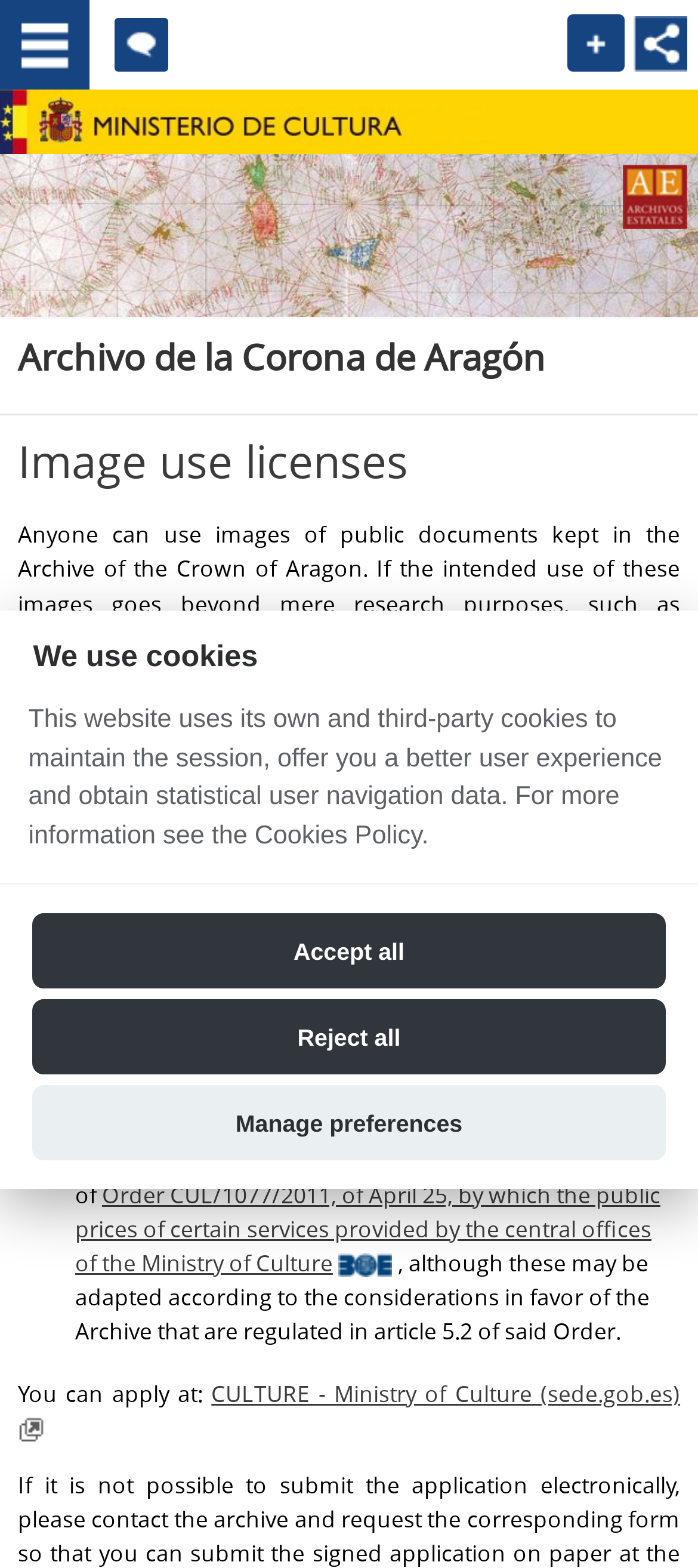Locate the bounding box coordinates of the clickable part needed for the task: "Click the 'Menú' link".

[0.0, 0.0, 0.127, 0.057]